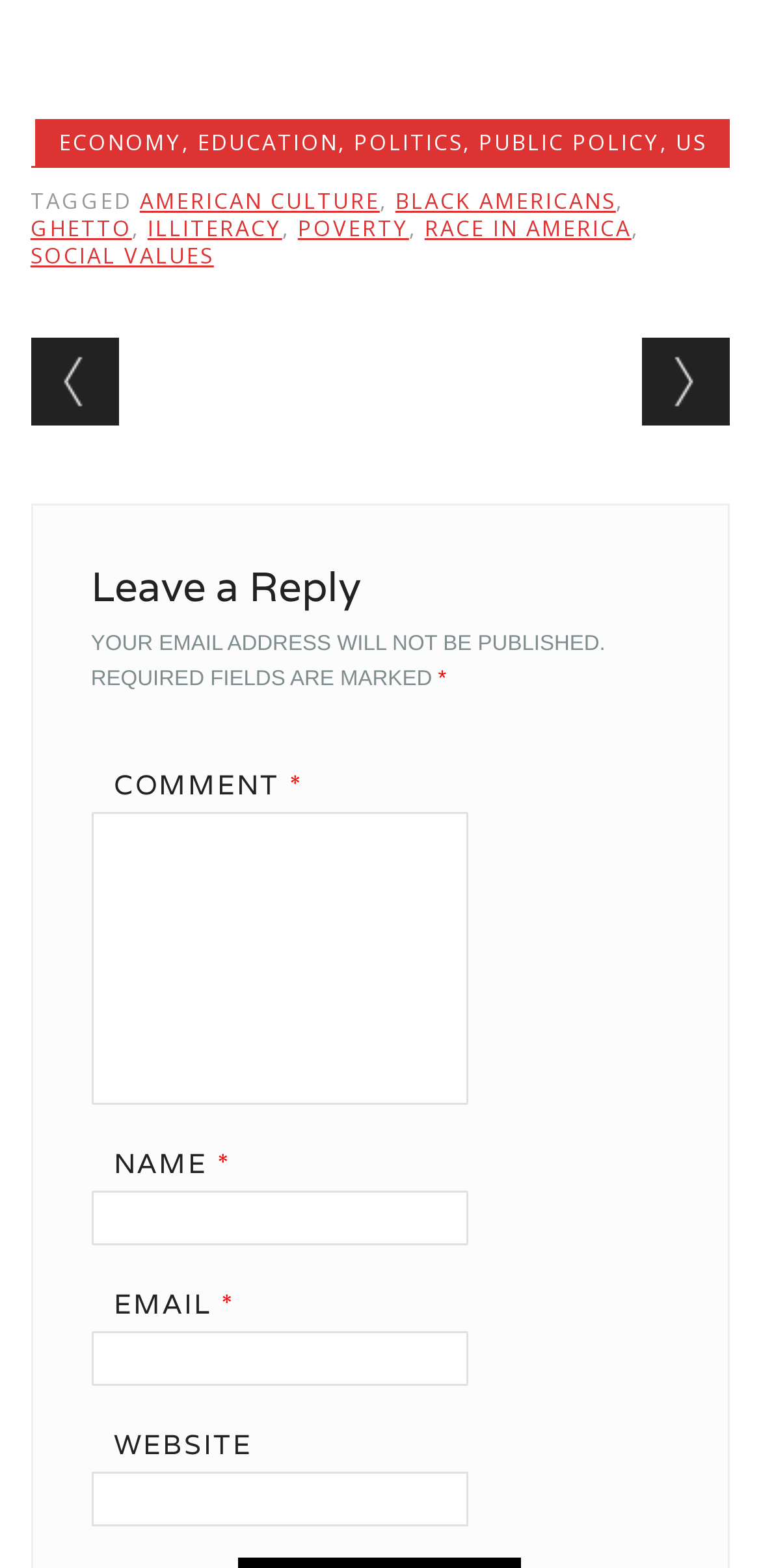Specify the bounding box coordinates of the area to click in order to follow the given instruction: "Leave a comment."

[0.119, 0.517, 0.614, 0.704]